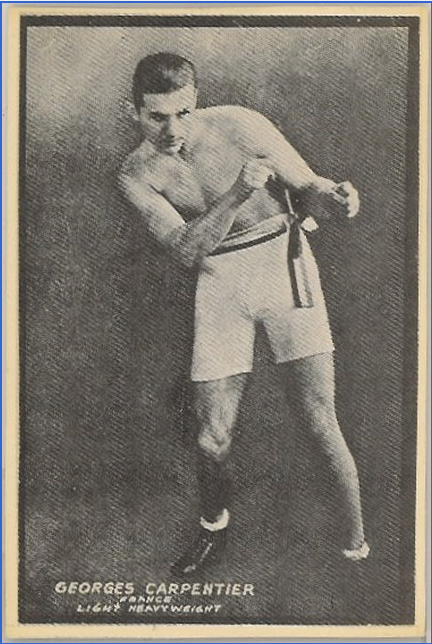Carefully examine the image and provide an in-depth answer to the question: What is Georges Carpentier's weight class?

The caption labels Carpentier as a 'French Light Heavyweight', which indicates his weight class as Light Heavyweight.